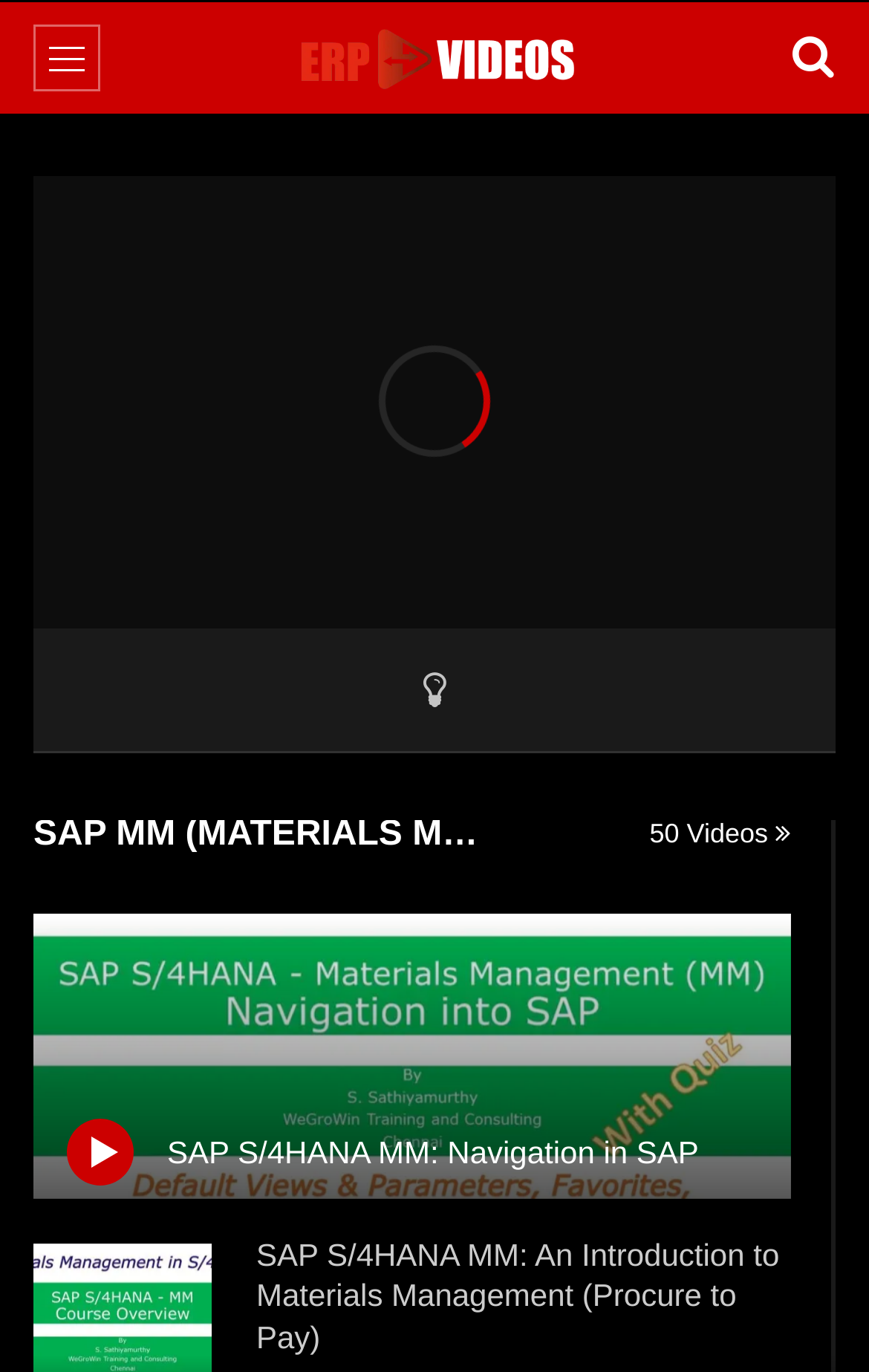Answer the following query with a single word or phrase:
How many videos are available?

50